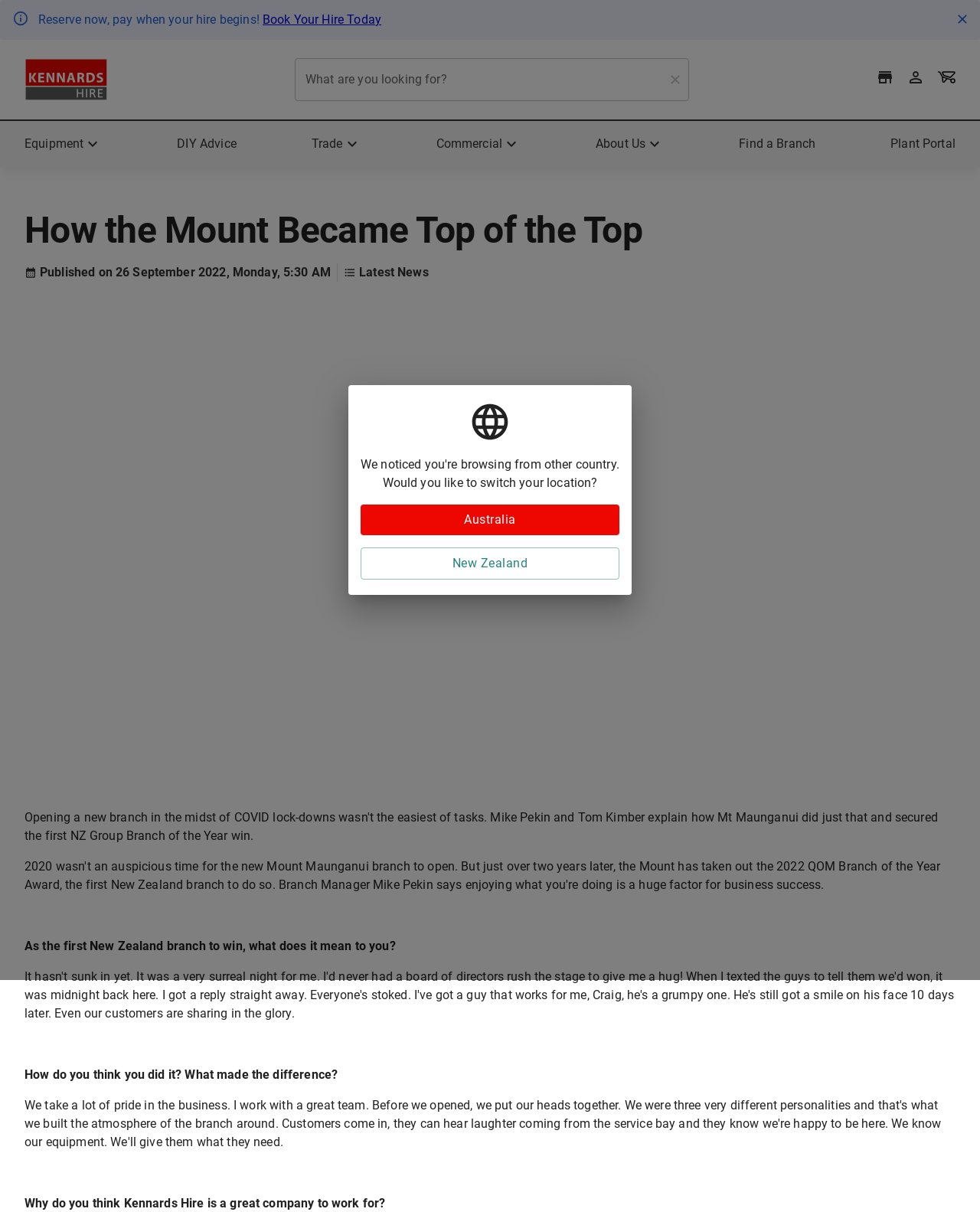Determine the bounding box coordinates of the region to click in order to accomplish the following instruction: "Book your hire today". Provide the coordinates as four float numbers between 0 and 1, specifically [left, top, right, bottom].

[0.268, 0.01, 0.389, 0.022]